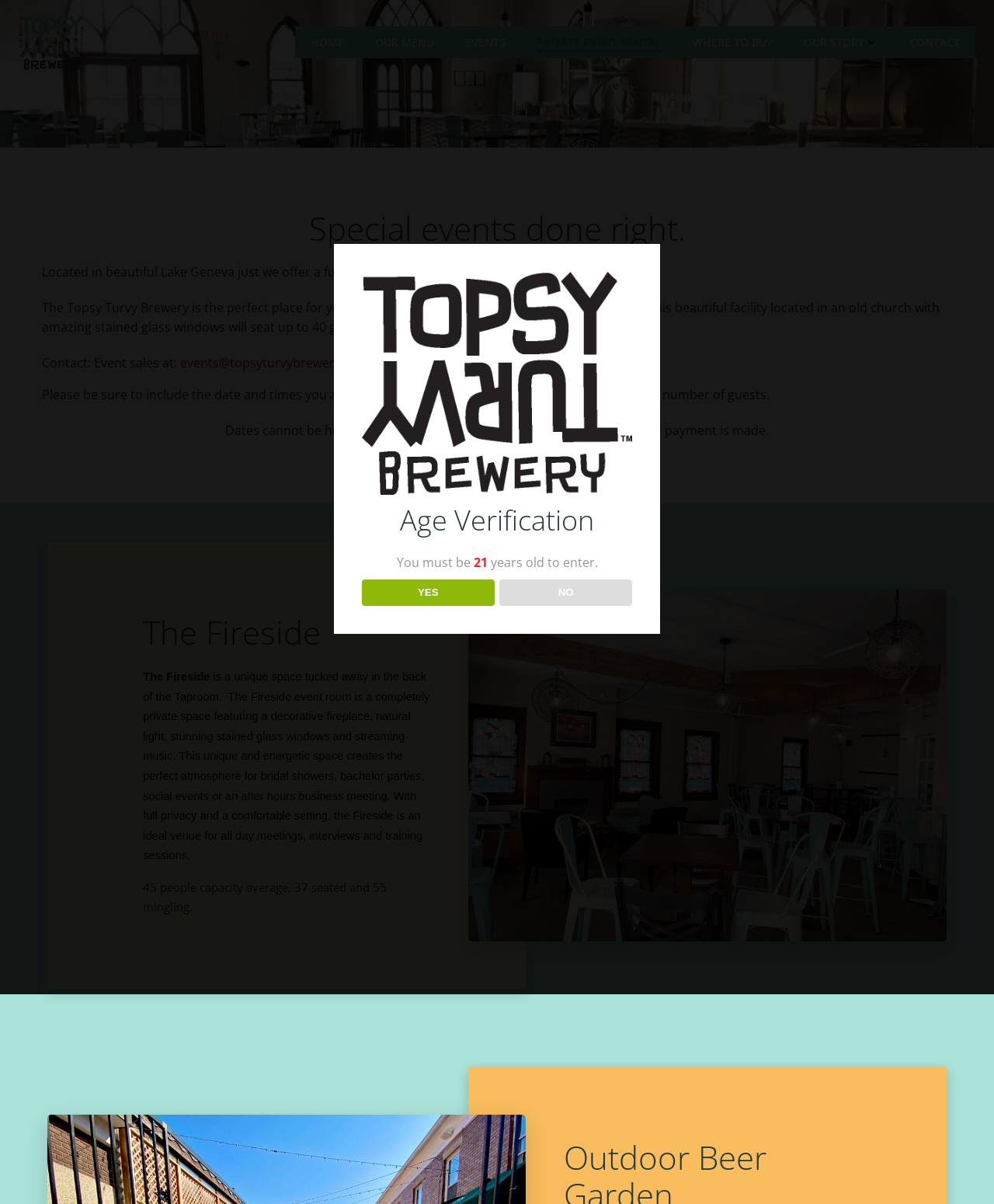Locate the bounding box coordinates of the area to click to fulfill this instruction: "Verify your age". The bounding box should be presented as four float numbers between 0 and 1, in the order [left, top, right, bottom].

[0.364, 0.481, 0.497, 0.503]